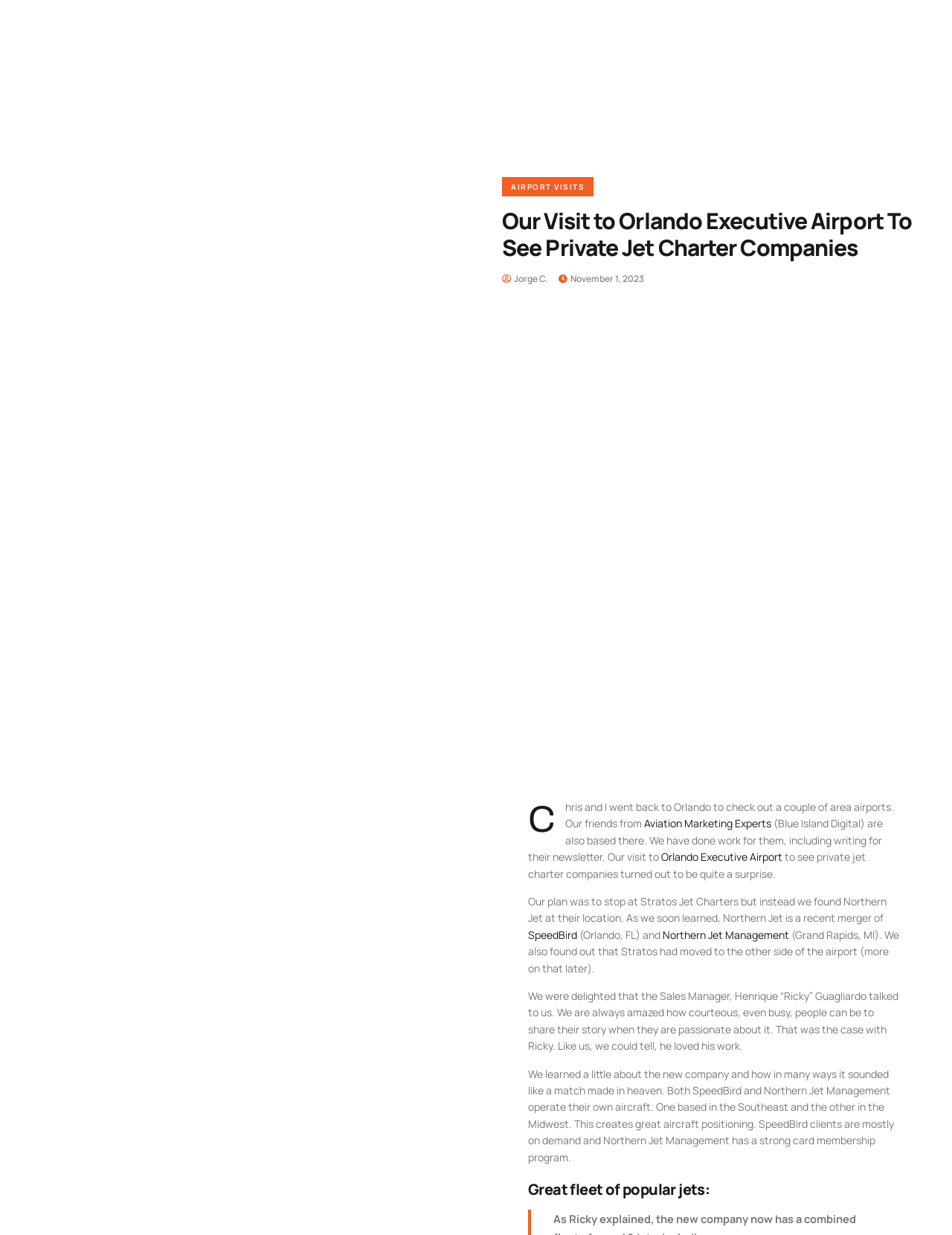What is the name of the Sales Manager who talked to the authors?
Analyze the image and deliver a detailed answer to the question.

The answer can be found in the text 'We were delighted that the Sales Manager, Henrique “Ricky” Guagliardo talked to us.' which indicates that the Sales Manager's name is Ricky Guagliardo.